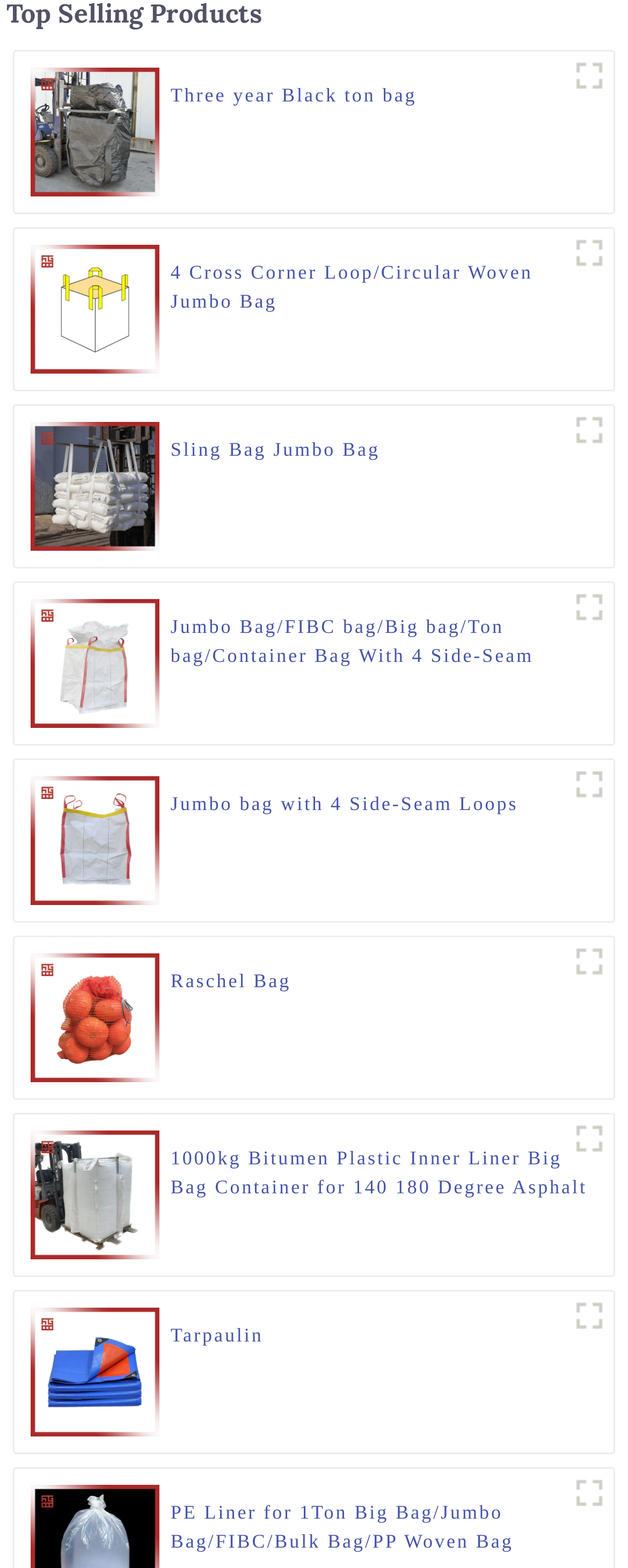Identify the bounding box coordinates for the element you need to click to achieve the following task: "View Jumbo Bag/FIBC bag/Big bag/Ton bag/Container Bag With 4 Side-Seam Loops". Provide the bounding box coordinates as four float numbers between 0 and 1, in the form [left, top, right, bottom].

[0.272, 0.39, 0.952, 0.427]